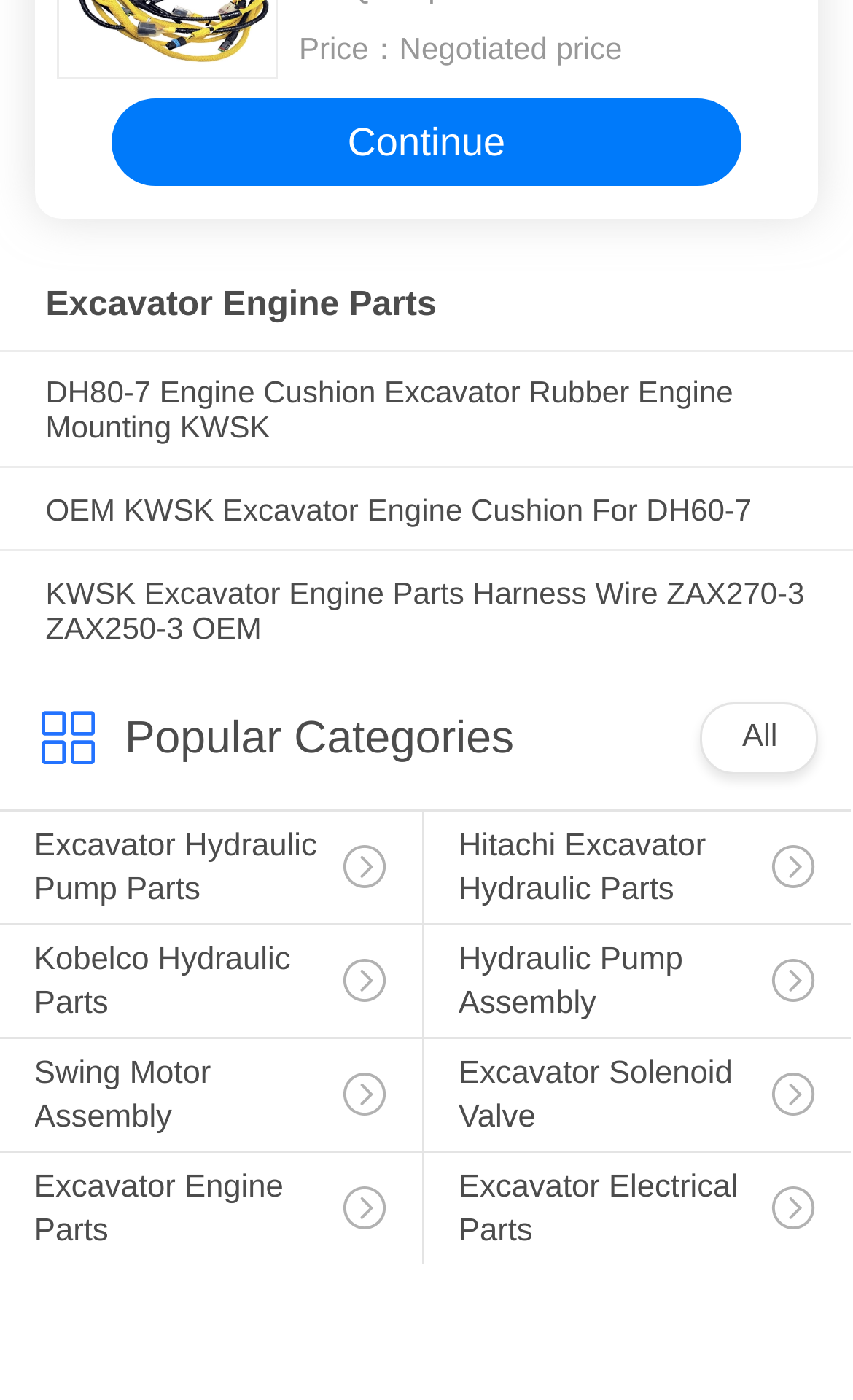Locate the bounding box of the UI element described in the following text: "Excavator Engine Parts".

[0.053, 0.224, 0.947, 0.252]